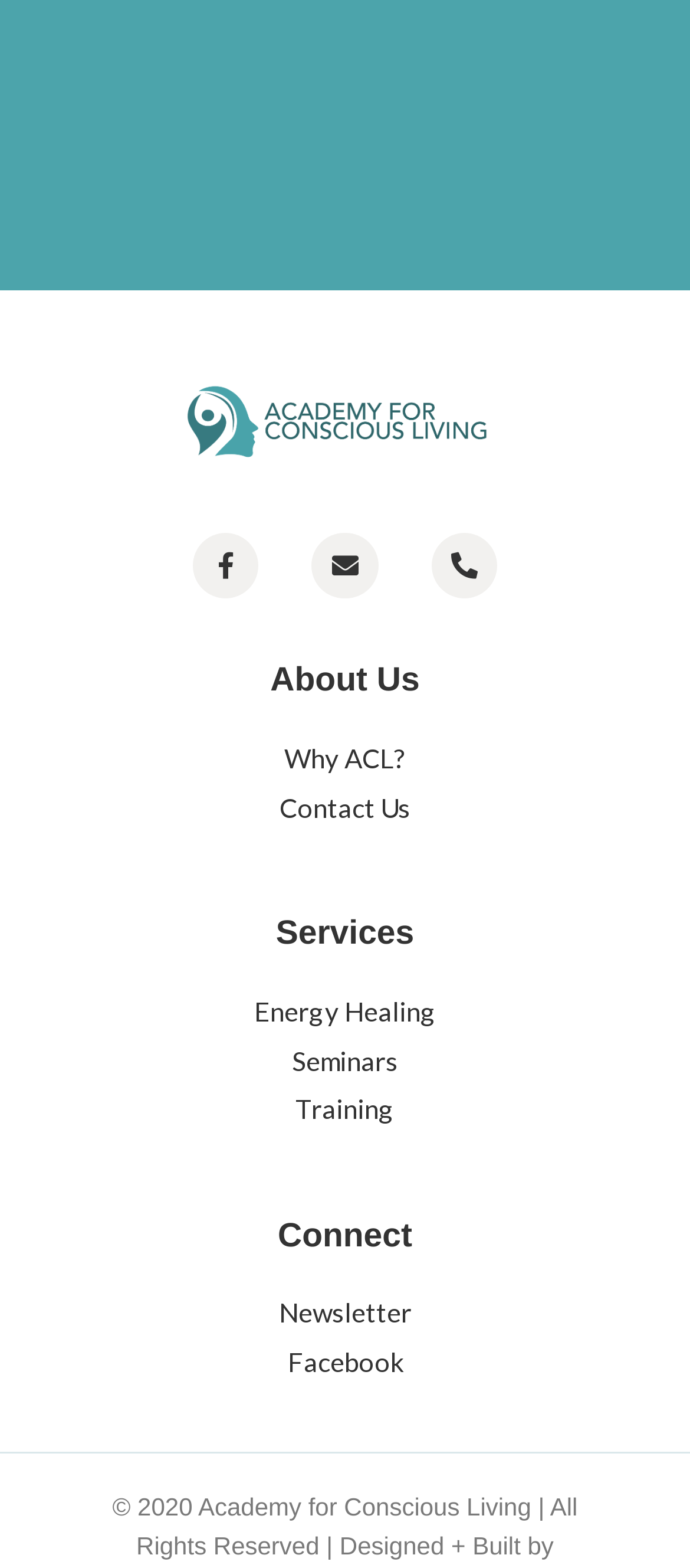Identify the bounding box coordinates for the element you need to click to achieve the following task: "View the About Us page". The coordinates must be four float values ranging from 0 to 1, formatted as [left, top, right, bottom].

[0.051, 0.423, 0.949, 0.449]